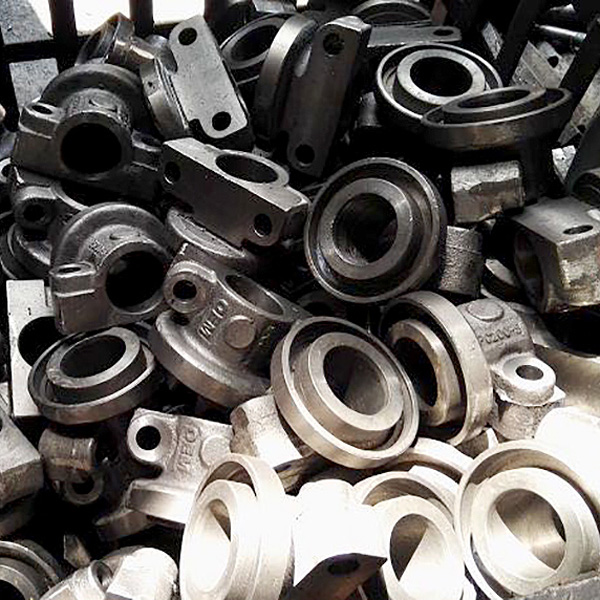Please provide a comprehensive response to the question based on the details in the image: What is the focus of Laike Construction Machinery?

Each piece is intricately designed, with various shapes and sizes, indicating the company’s attention to detail and focus on meeting the diverse needs of their customers.